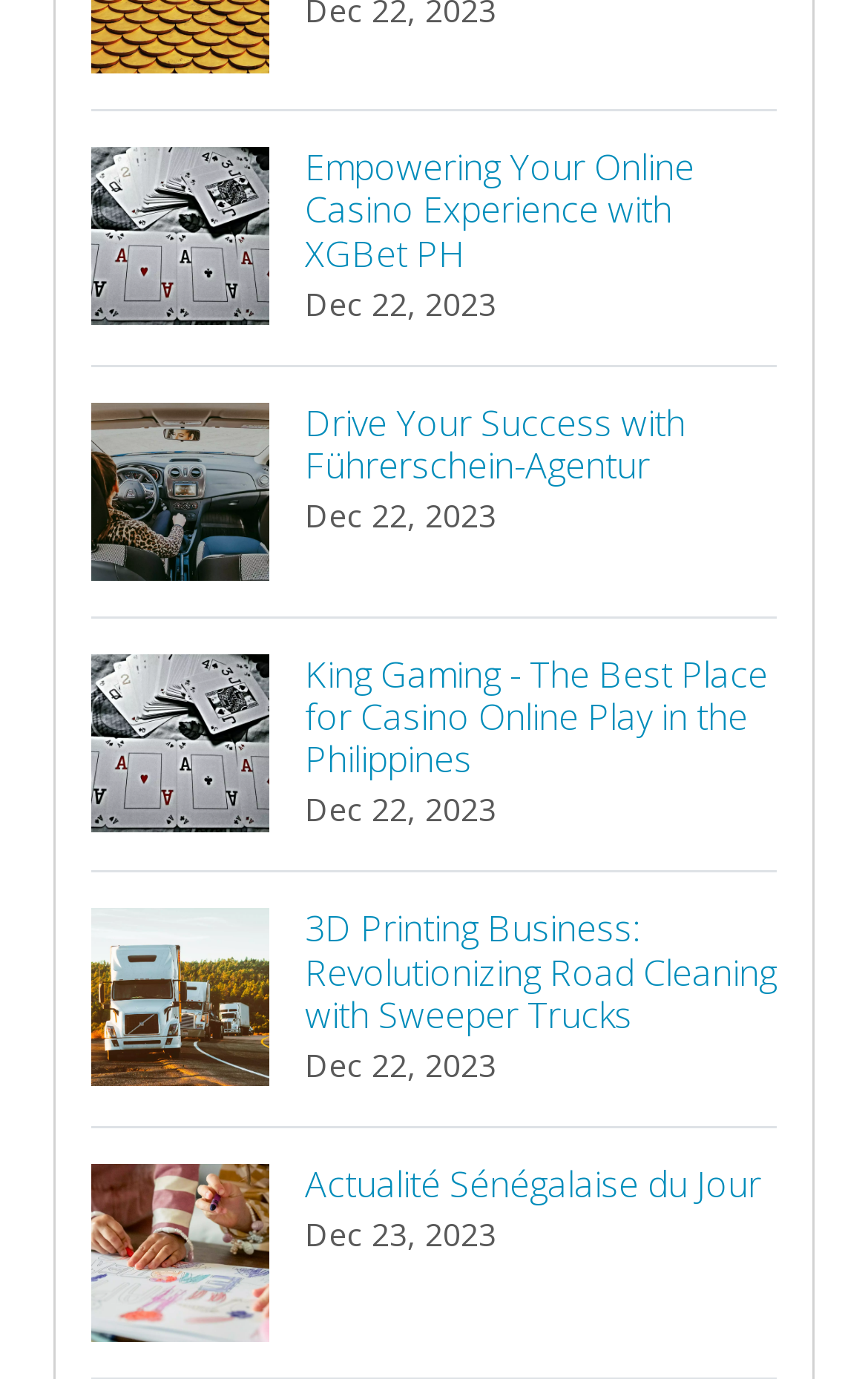What is the name of the online casino mentioned in the first link?
Examine the image and provide an in-depth answer to the question.

The first link on the webpage has a heading 'Empowering Your Online Casino Experience with XGBet PH', which suggests that XGBet PH is an online casino.